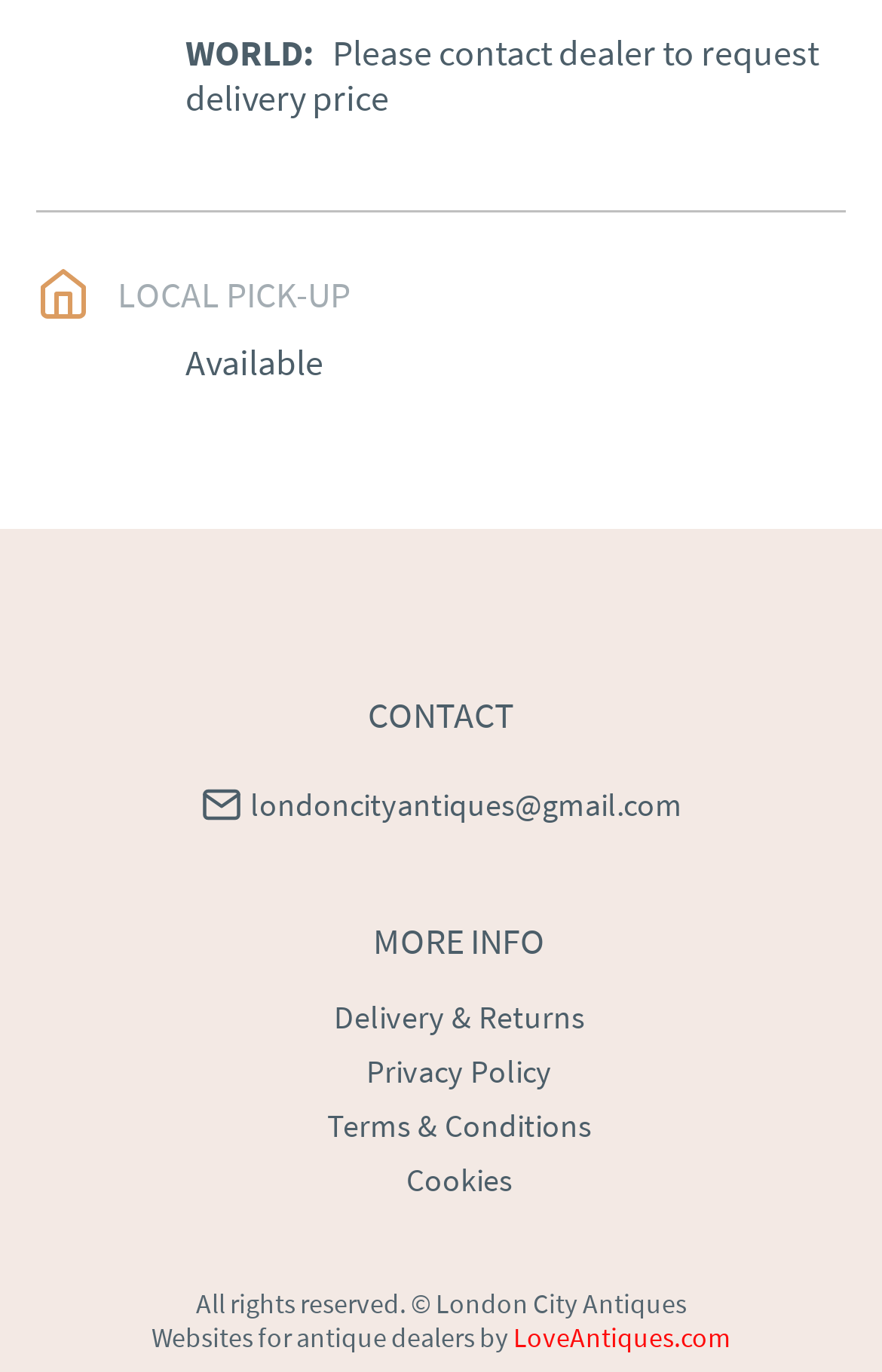Locate the bounding box coordinates of the clickable region to complete the following instruction: "Click on 'CONTACT'."

[0.417, 0.504, 0.583, 0.537]